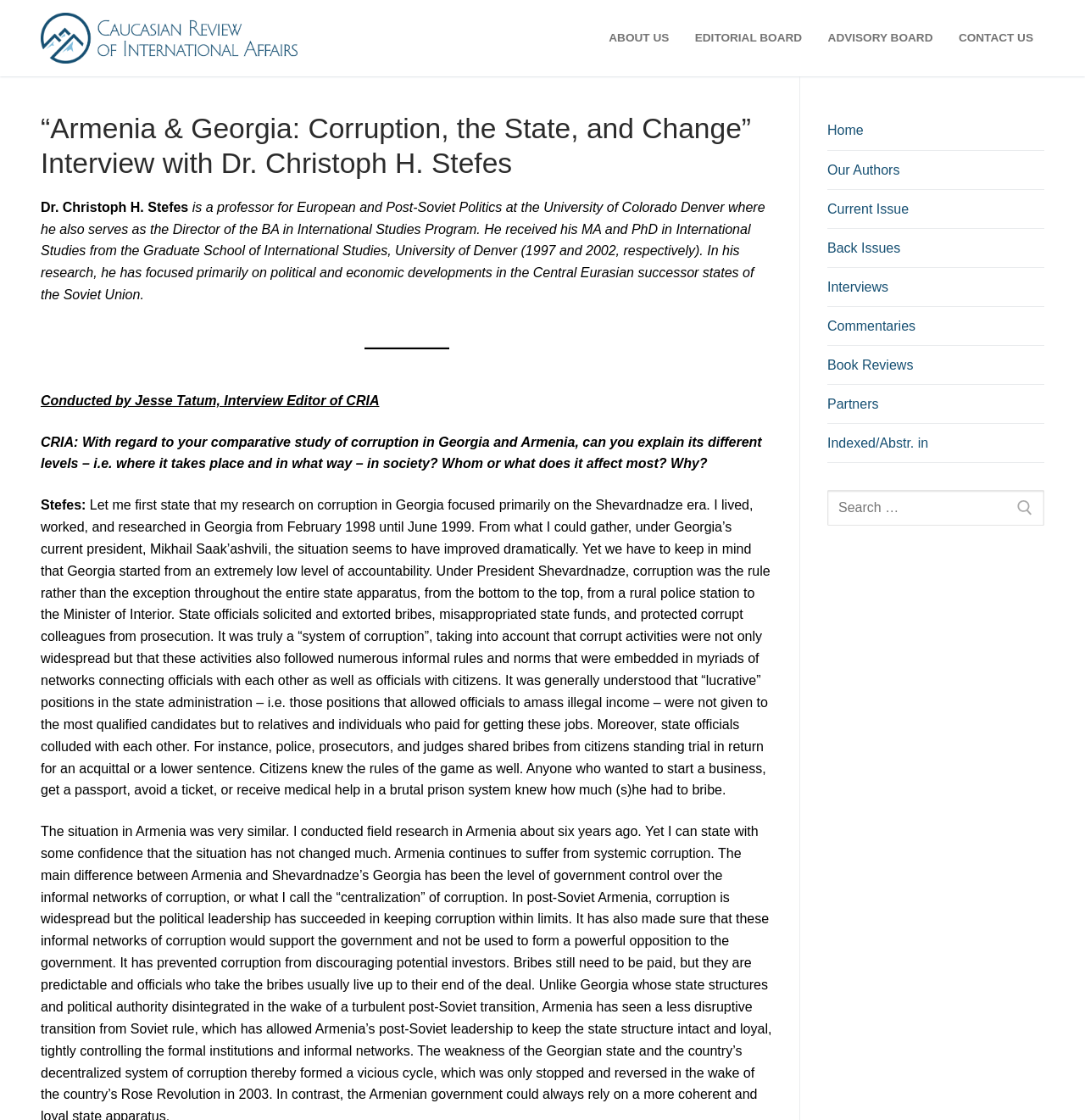Determine the bounding box coordinates of the region I should click to achieve the following instruction: "Read about the editorial board". Ensure the bounding box coordinates are four float numbers between 0 and 1, i.e., [left, top, right, bottom].

[0.63, 0.02, 0.749, 0.048]